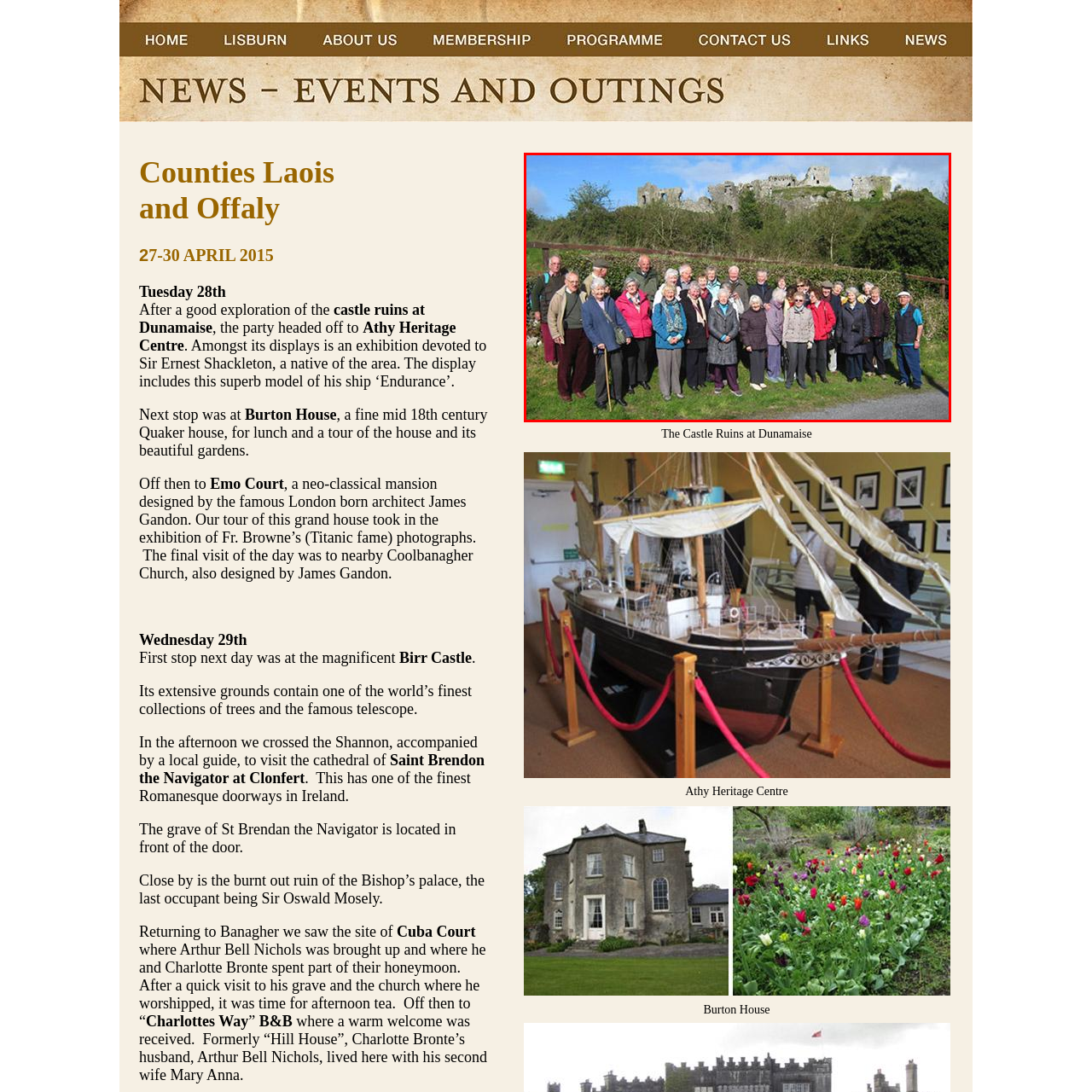Direct your attention to the image marked by the red box and answer the given question using a single word or phrase:
What is the purpose of the group's outing?

To explore the historical site